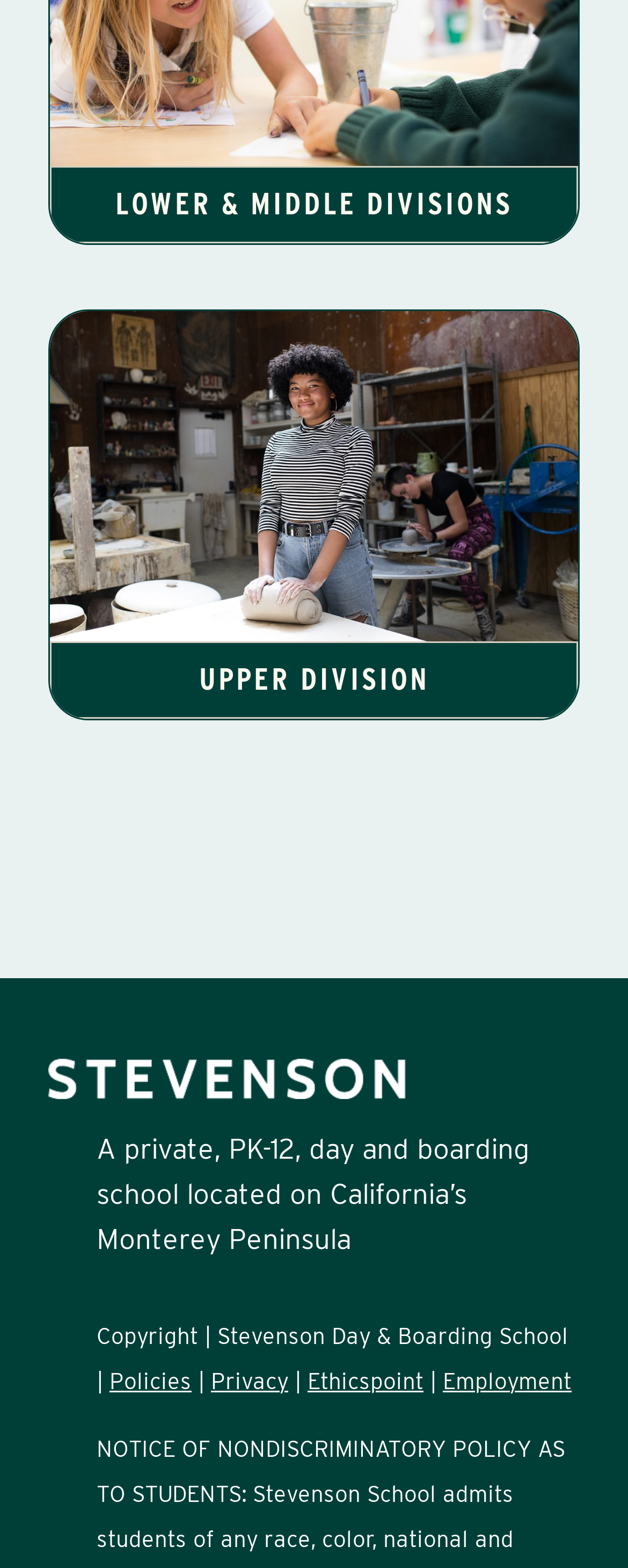Given the following UI element description: "upper division", find the bounding box coordinates in the webpage screenshot.

[0.079, 0.409, 0.921, 0.458]